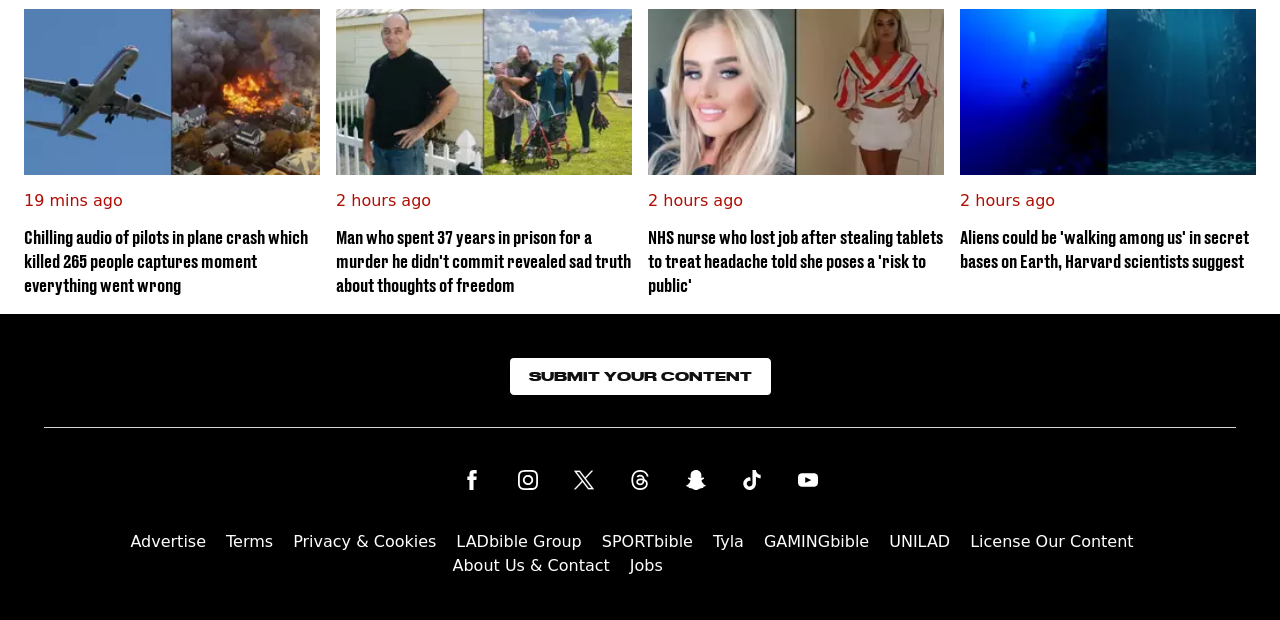Find the bounding box coordinates of the clickable region needed to perform the following instruction: "Visit the Facebook page". The coordinates should be provided as four float numbers between 0 and 1, i.e., [left, top, right, bottom].

[0.353, 0.742, 0.384, 0.807]